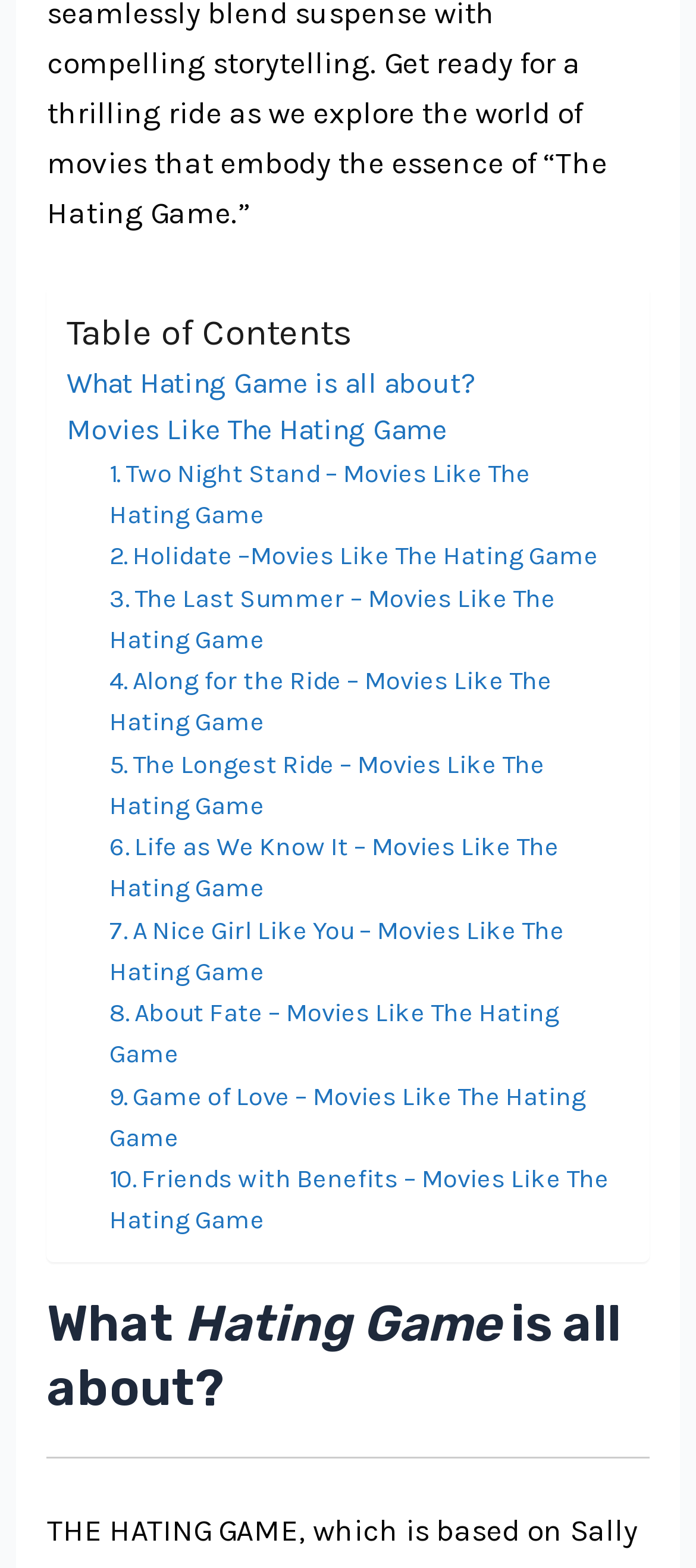Specify the bounding box coordinates of the element's region that should be clicked to achieve the following instruction: "View 'Movies Like The Hating Game'". The bounding box coordinates consist of four float numbers between 0 and 1, in the format [left, top, right, bottom].

[0.095, 0.26, 0.641, 0.289]